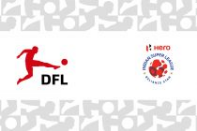What is the theme emphasized by the background pattern?
Could you please answer the question thoroughly and with as much detail as possible?

The question asks about the theme emphasized by the background pattern. The caption states that the background is subtly designed with a pattern of football-related silhouettes, which emphasizes the theme of the sport, i.e., football.